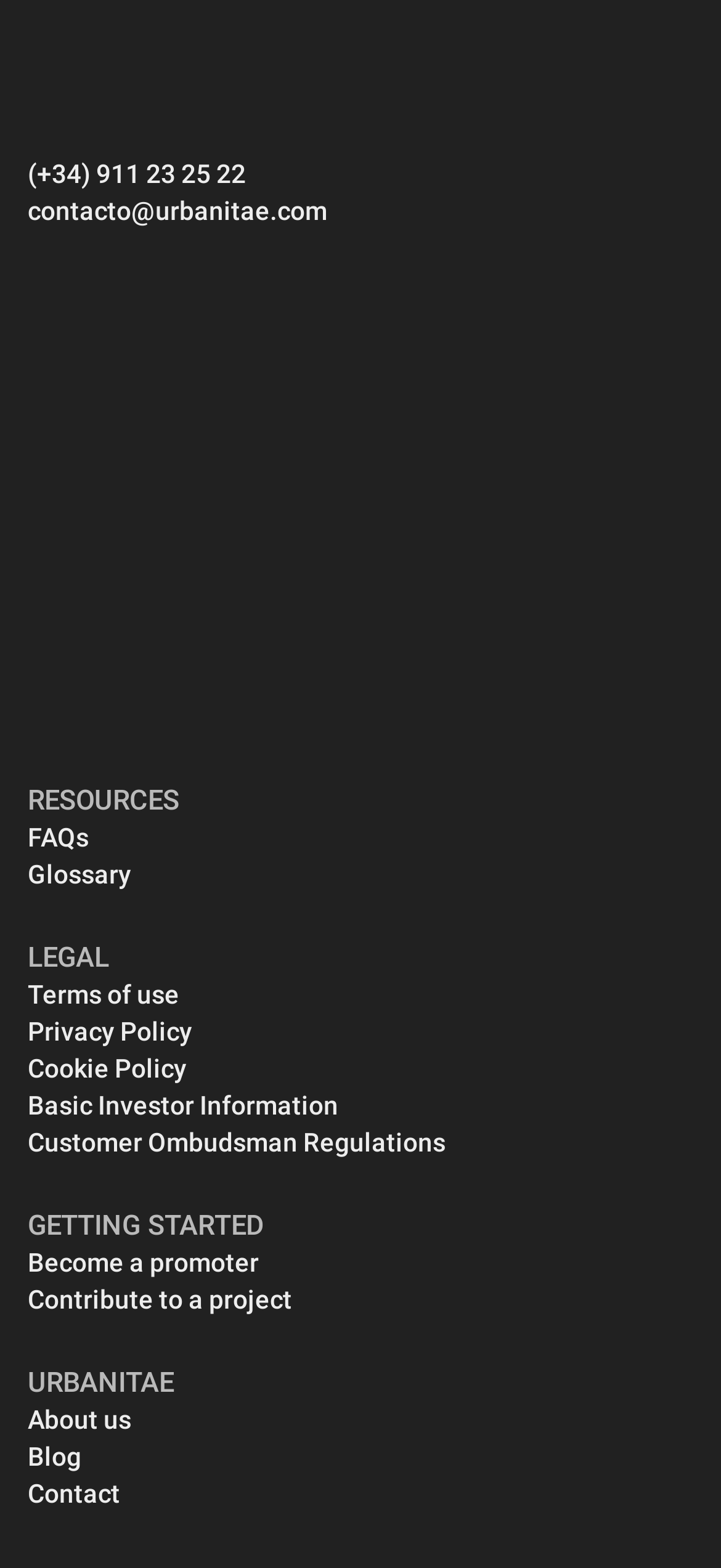What resources are available on this website?
Use the information from the image to give a detailed answer to the question.

This website provides various resources, including FAQs, Glossary, Terms of use, Privacy Policy, Cookie Policy, and more, which are all located at the bottom of the webpage.